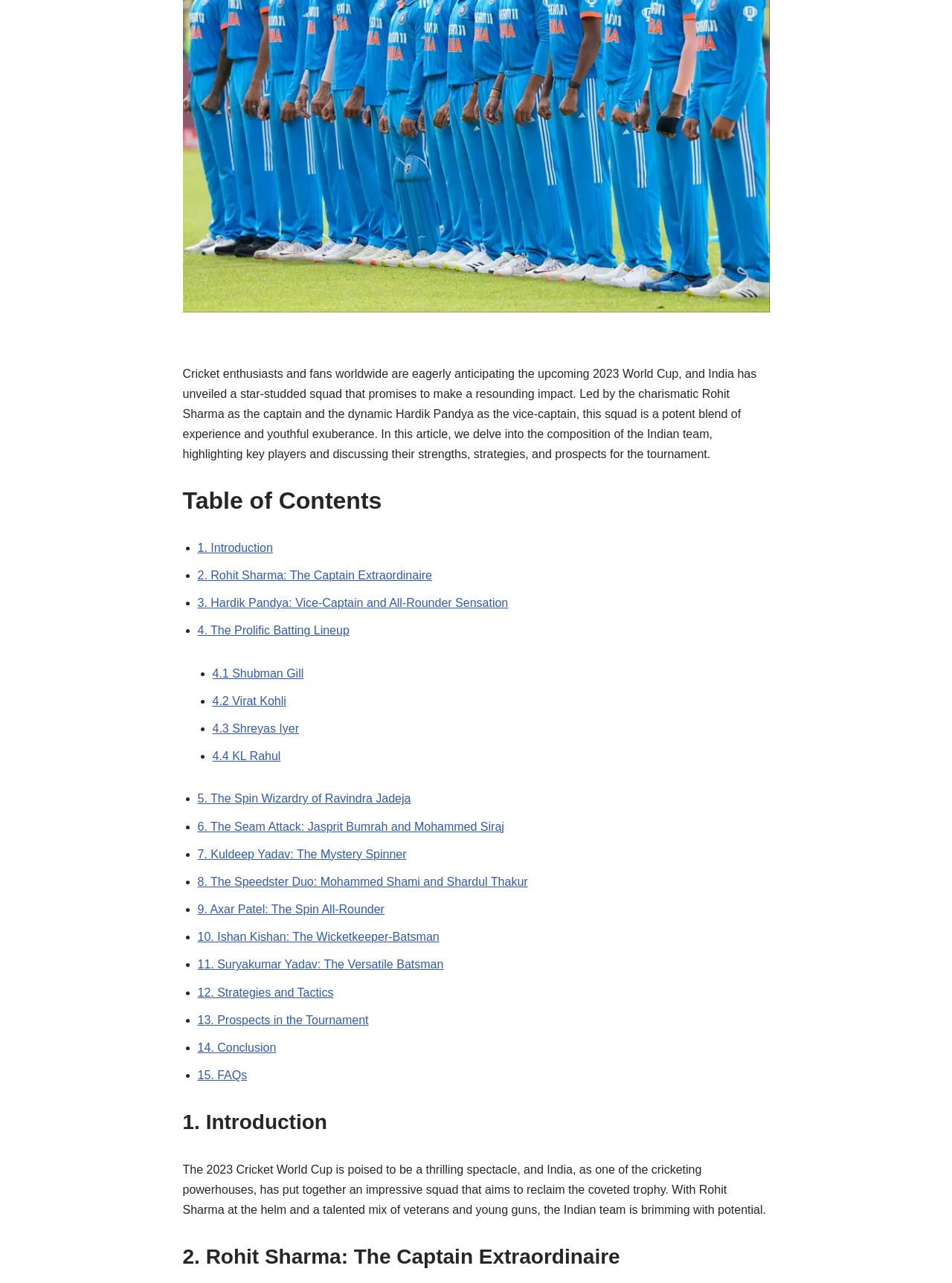Please determine the bounding box coordinates for the UI element described here. Use the format (top-left x, top-left y, bottom-right x, bottom-right y) with values bounded between 0 and 1: 4.3 Shreyas Iyer

[0.223, 0.563, 0.314, 0.573]